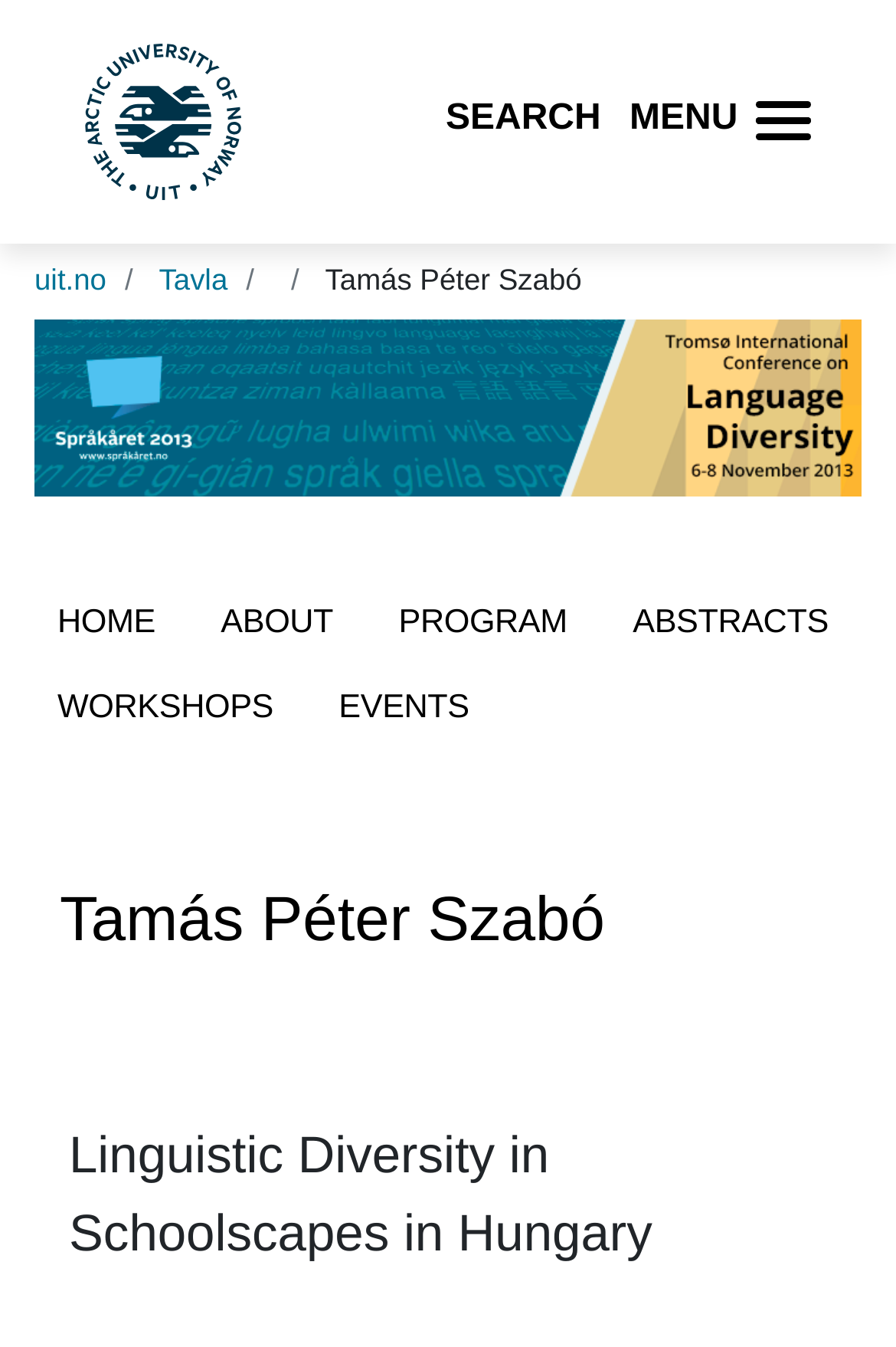Refer to the image and answer the question with as much detail as possible: What is the time of the event?

I found the answer by looking at the meta description of the webpage, which mentions the time of the event.